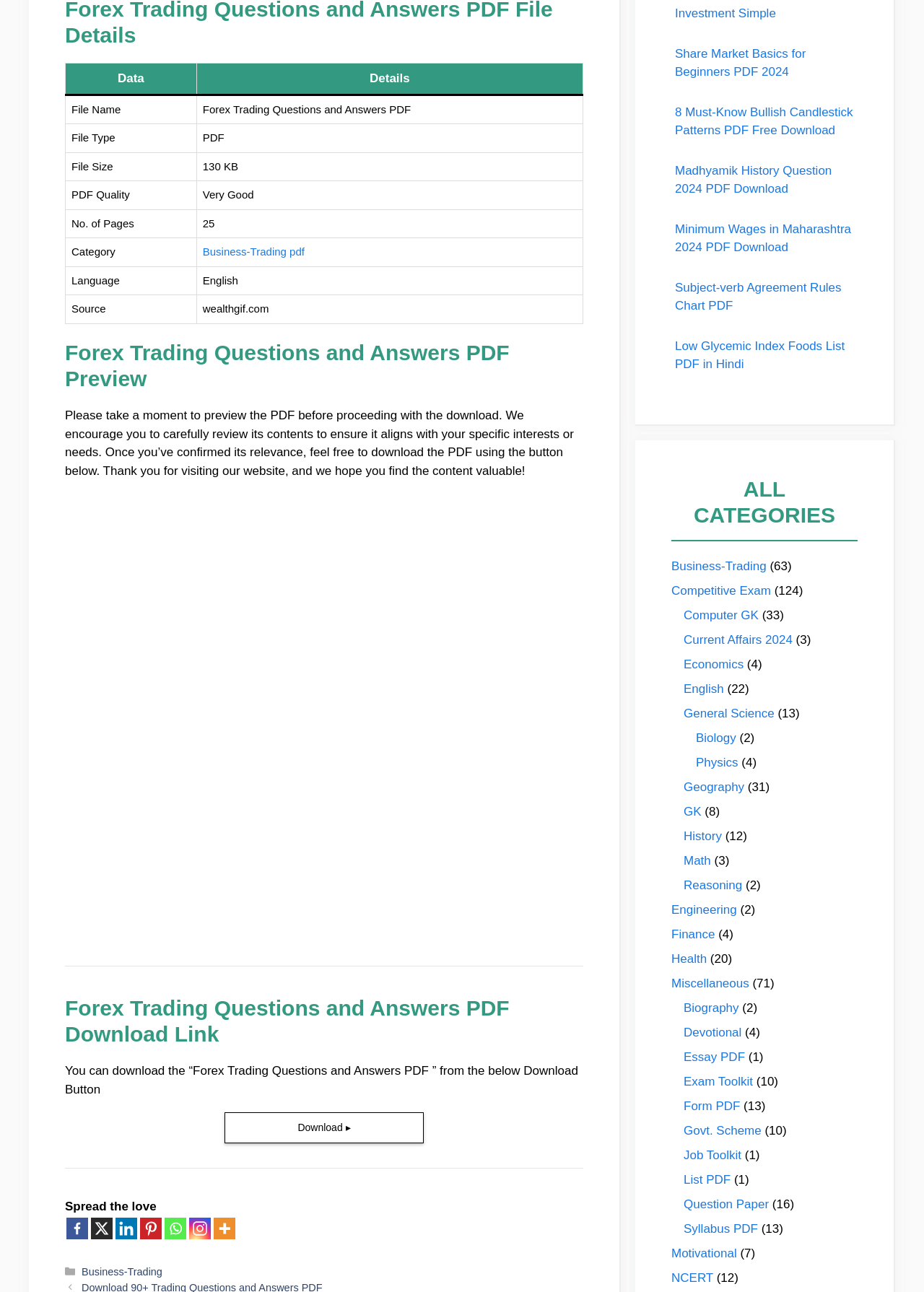Could you find the bounding box coordinates of the clickable area to complete this instruction: "Read Share Market Basics for Beginners PDF 2024"?

[0.73, 0.036, 0.872, 0.061]